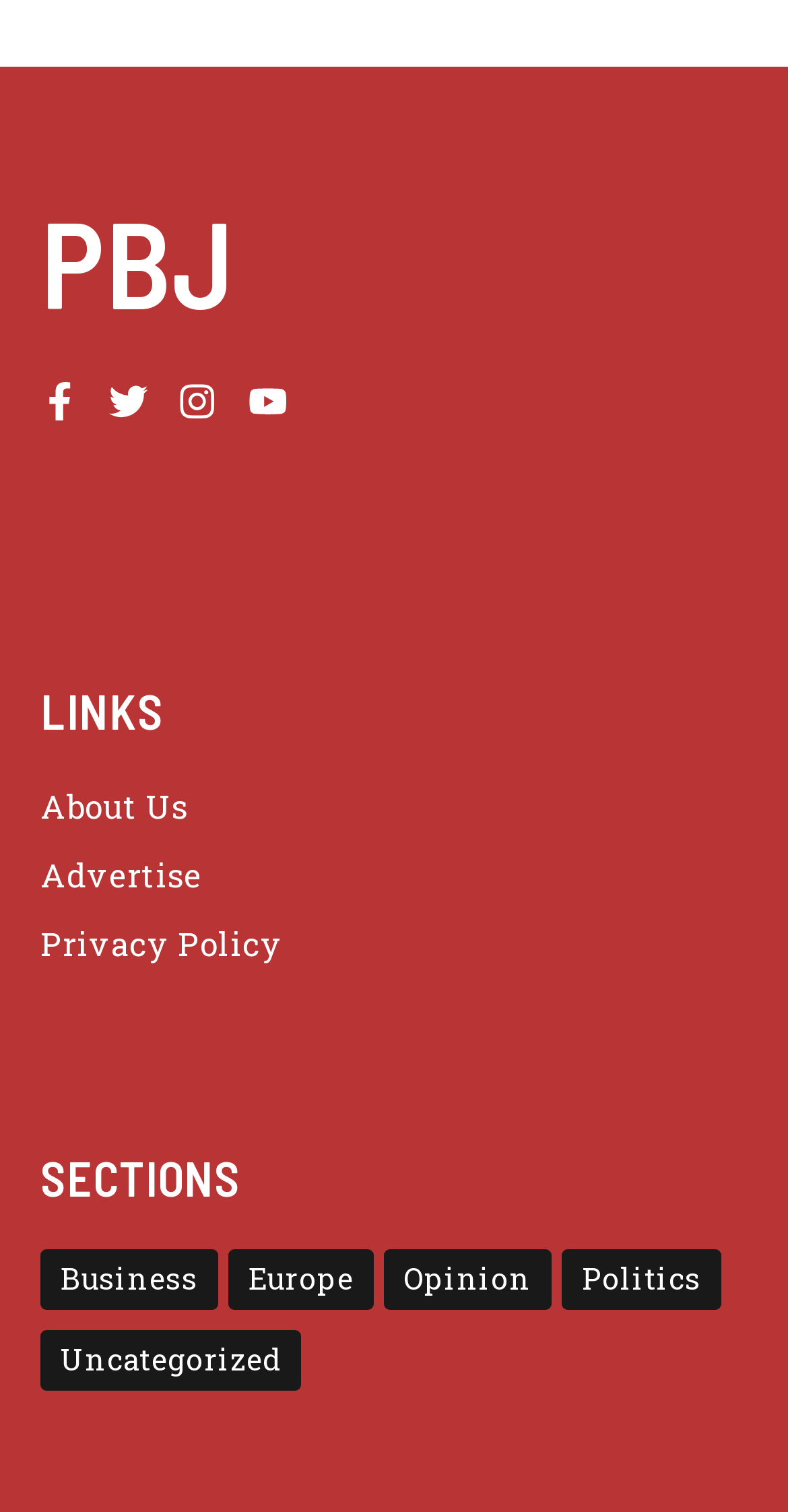Please determine the bounding box of the UI element that matches this description: Privacy policy. The coordinates should be given as (top-left x, top-left y, bottom-right x, bottom-right y), with all values between 0 and 1.

[0.051, 0.61, 0.359, 0.638]